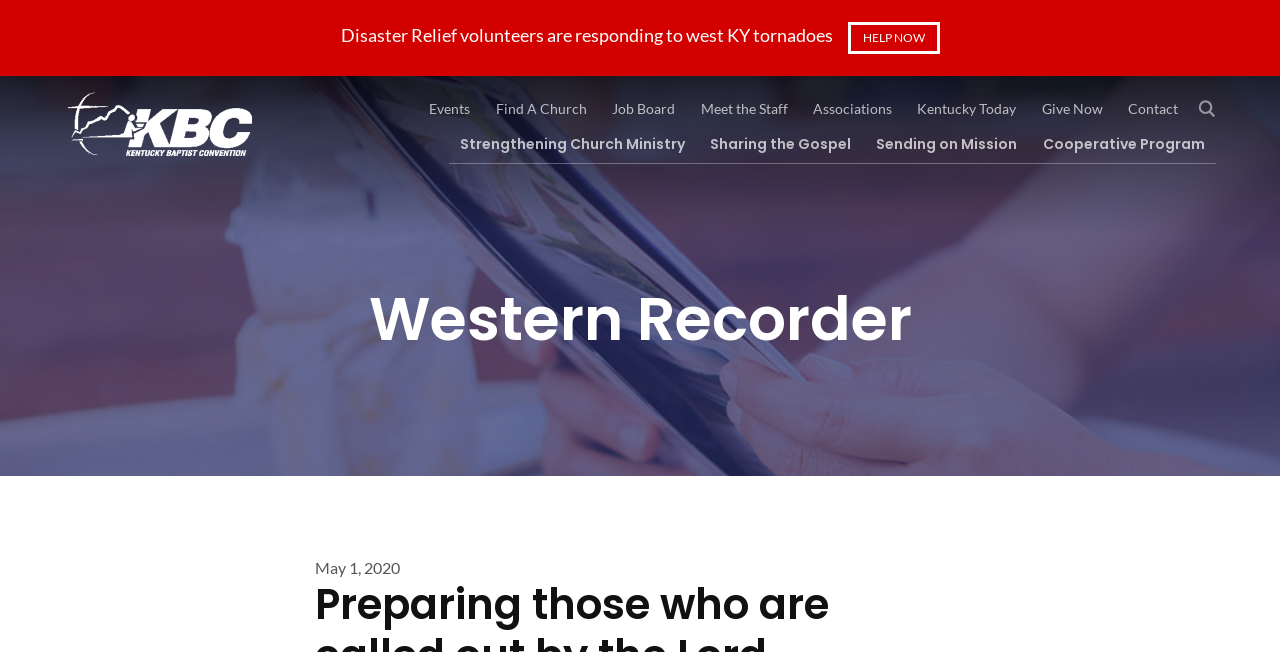Given the content of the image, can you provide a detailed answer to the question?
What is the purpose of the 'HELP NOW' link?

The 'HELP NOW' link is located near the 'Disaster Relief volunteers are responding to west KY tornadoes' text, implying that the link is related to disaster relief efforts.